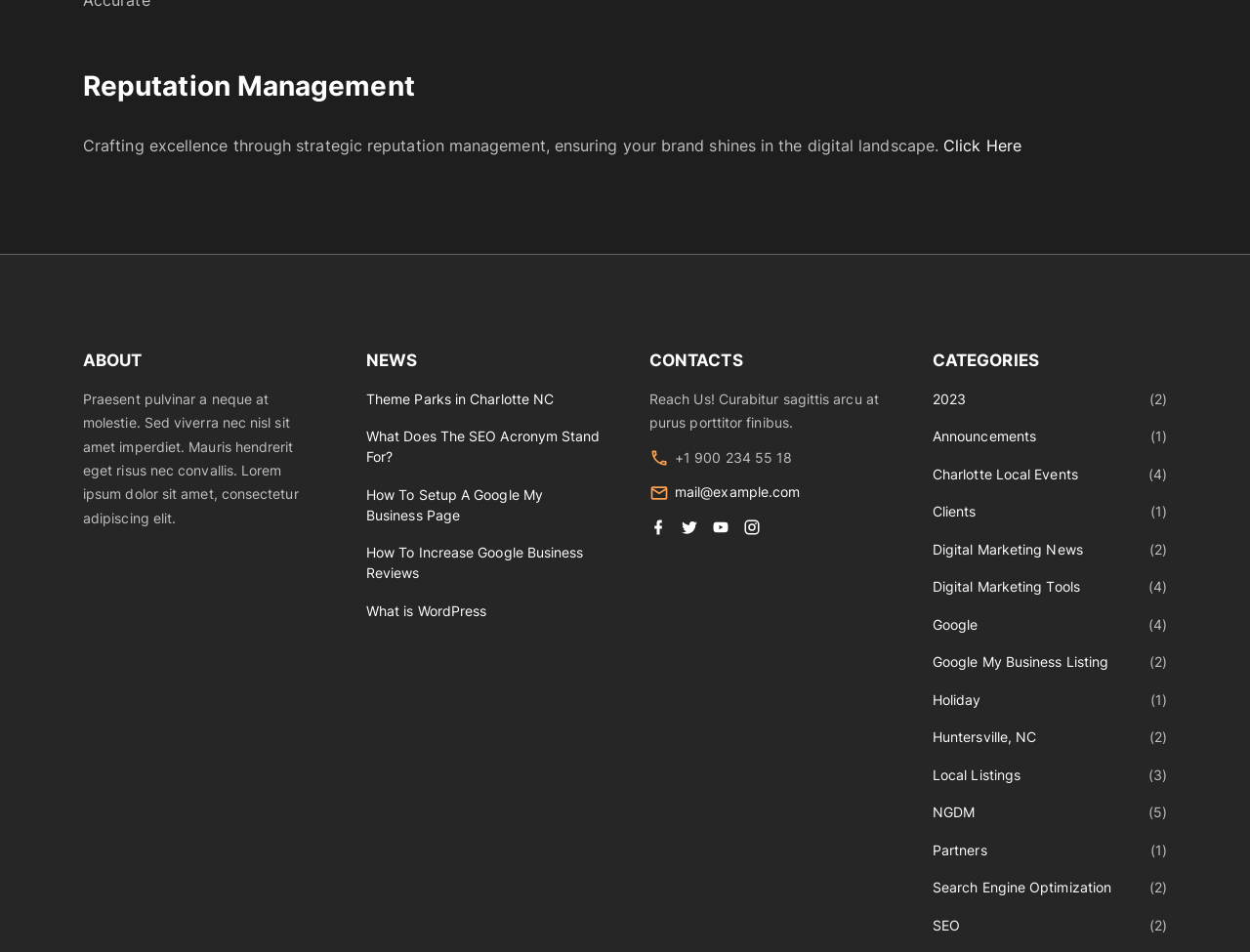Examine the image carefully and respond to the question with a detailed answer: 
How many social media links are listed on this webpage?

There are 4 social media links listed on this webpage, including 'facebook', 'twitter', 'youtube', and 'instagram', as indicated by the icons and links in the 'CONTACTS' section.